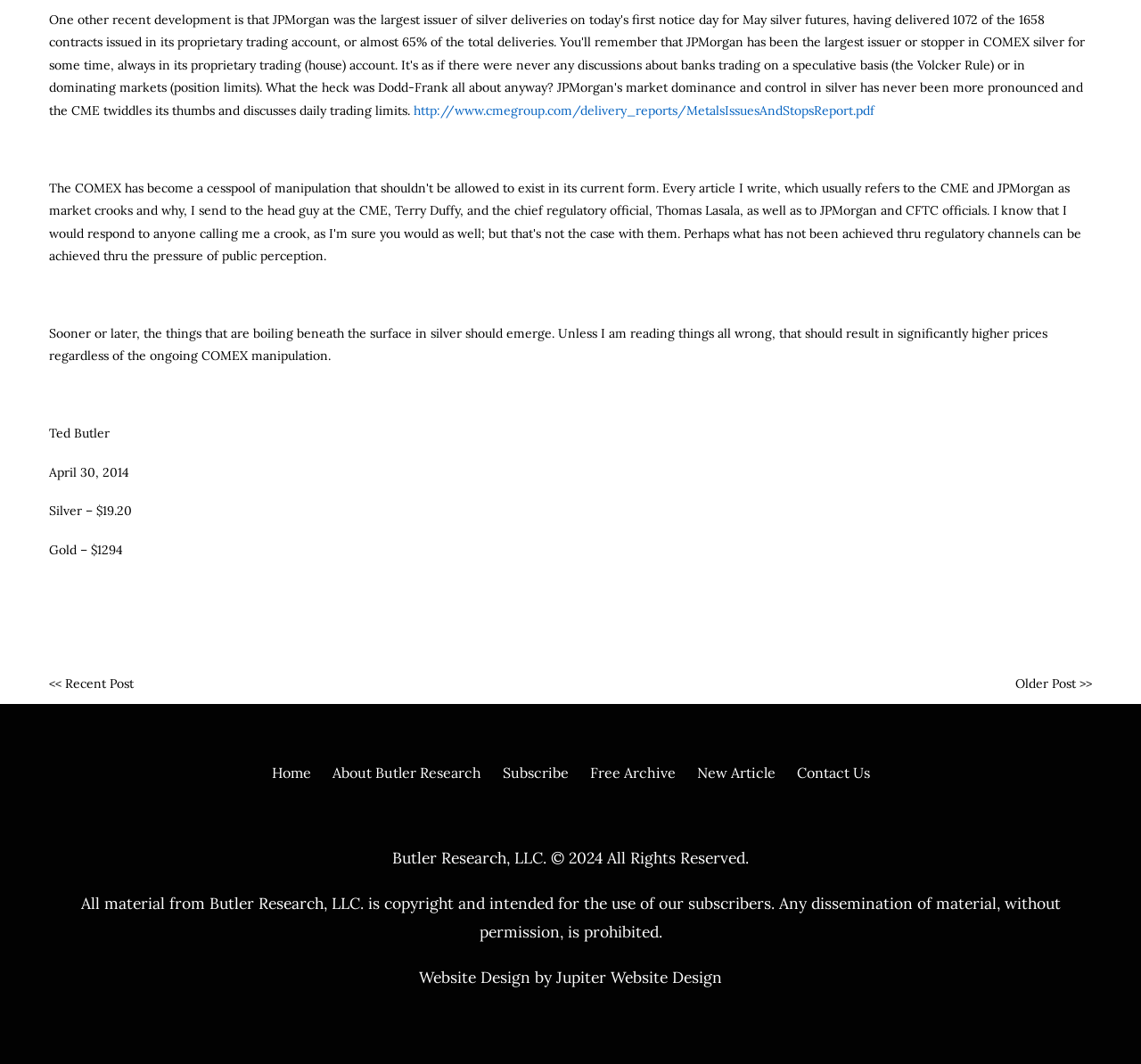Use one word or a short phrase to answer the question provided: 
Who is the author of the quote?

Ted Butler